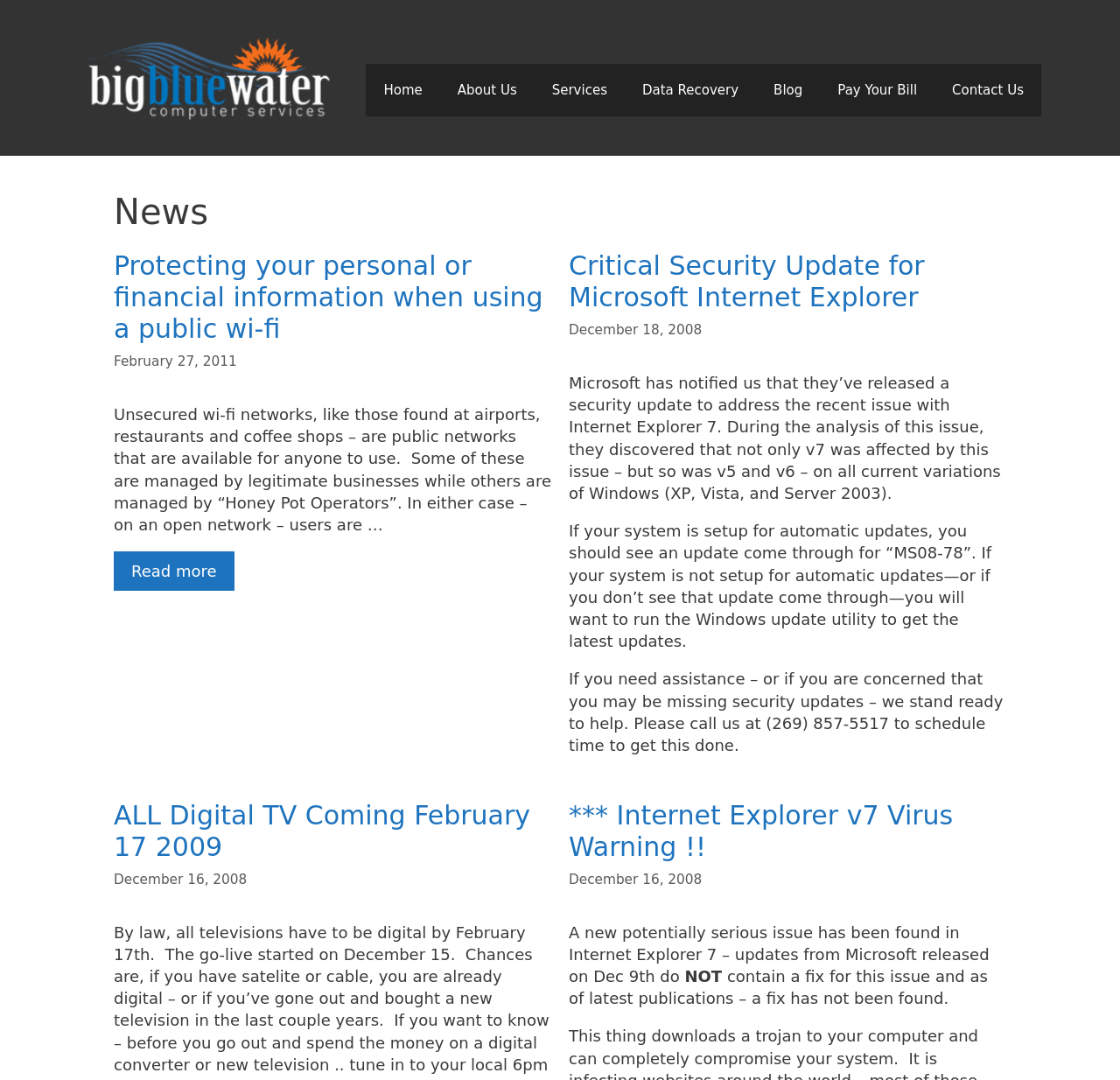Determine the bounding box for the described HTML element: "Contact Us". Ensure the coordinates are four float numbers between 0 and 1 in the format [left, top, right, bottom].

None